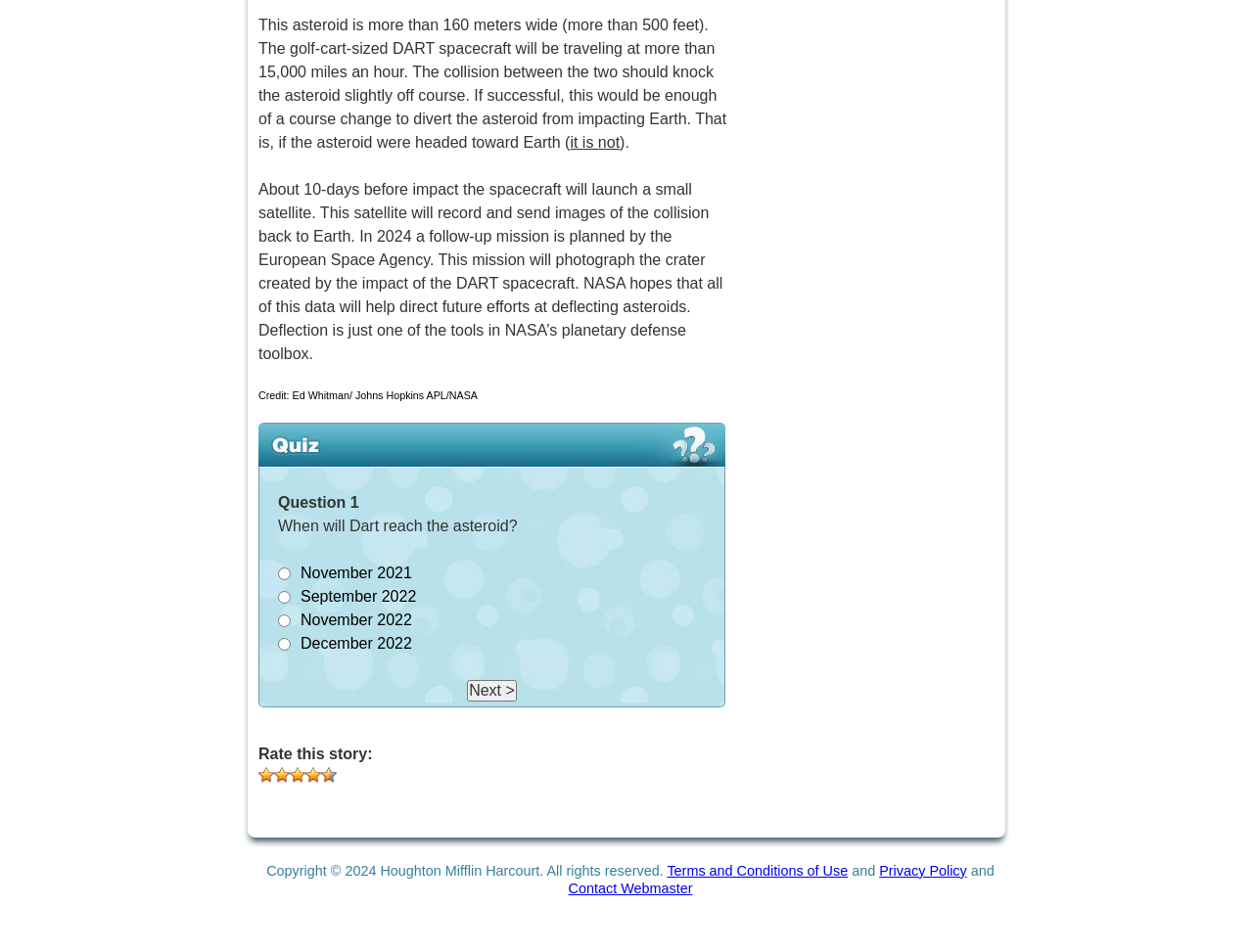Use a single word or phrase to answer the question: What is the size of the asteroid?

more than 160 meters wide